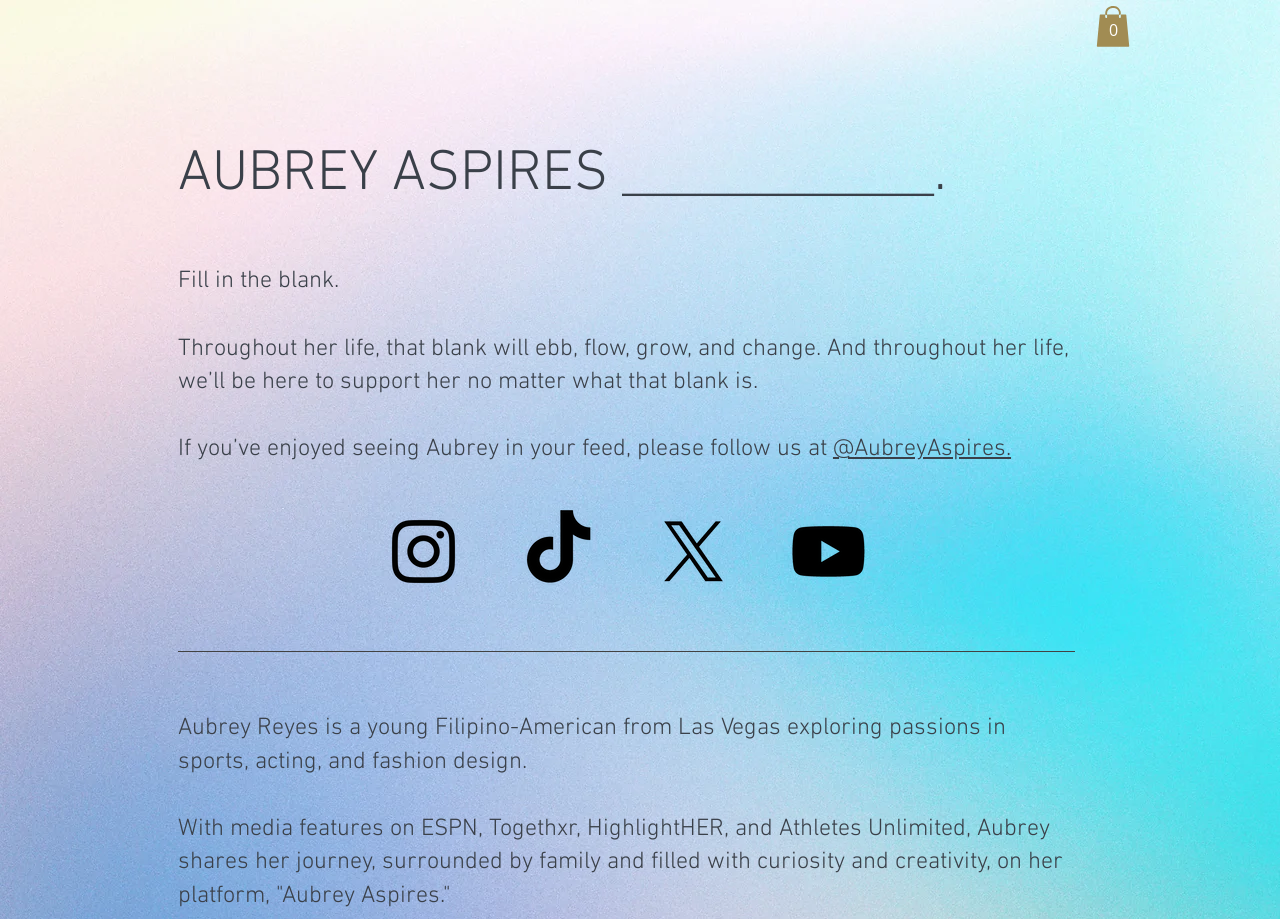What is the purpose of the text that mentions Aubrey's feed?
Look at the image and respond with a single word or a short phrase.

To ask users to follow